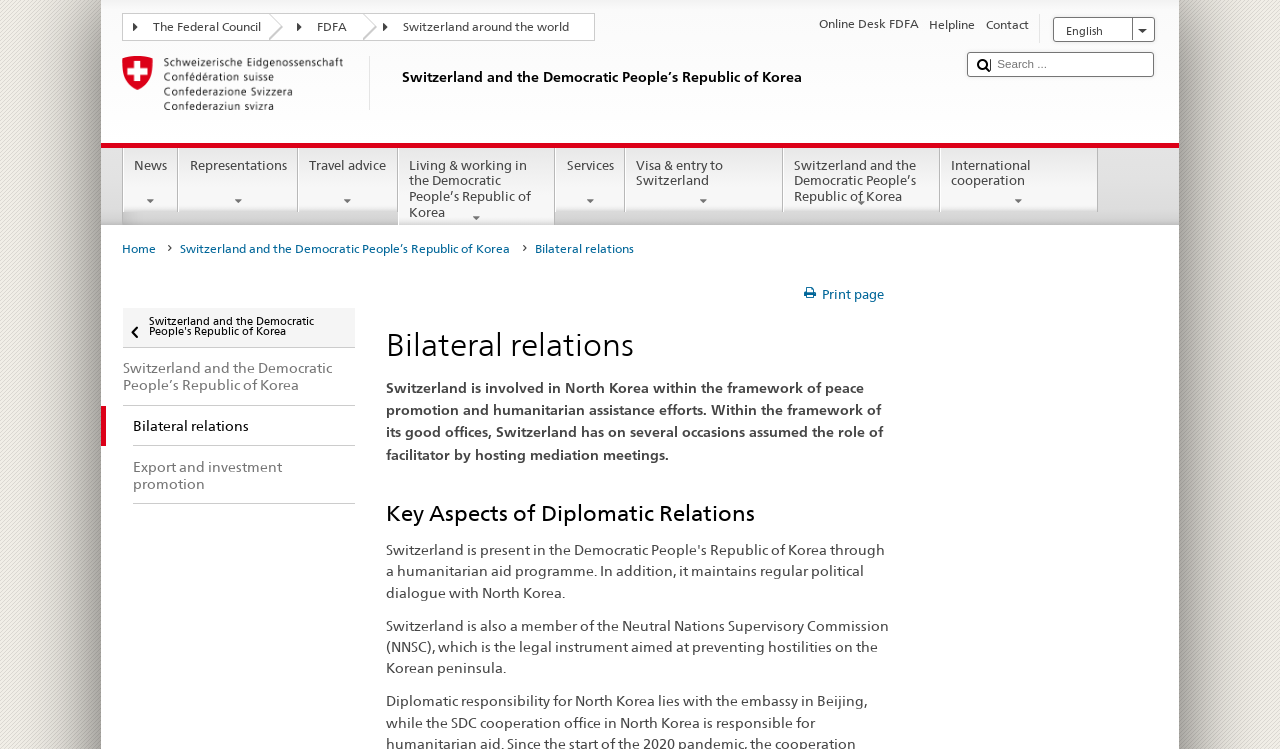Identify the coordinates of the bounding box for the element described below: "Jute import and selling". Return the coordinates as four float numbers between 0 and 1: [left, top, right, bottom].

None